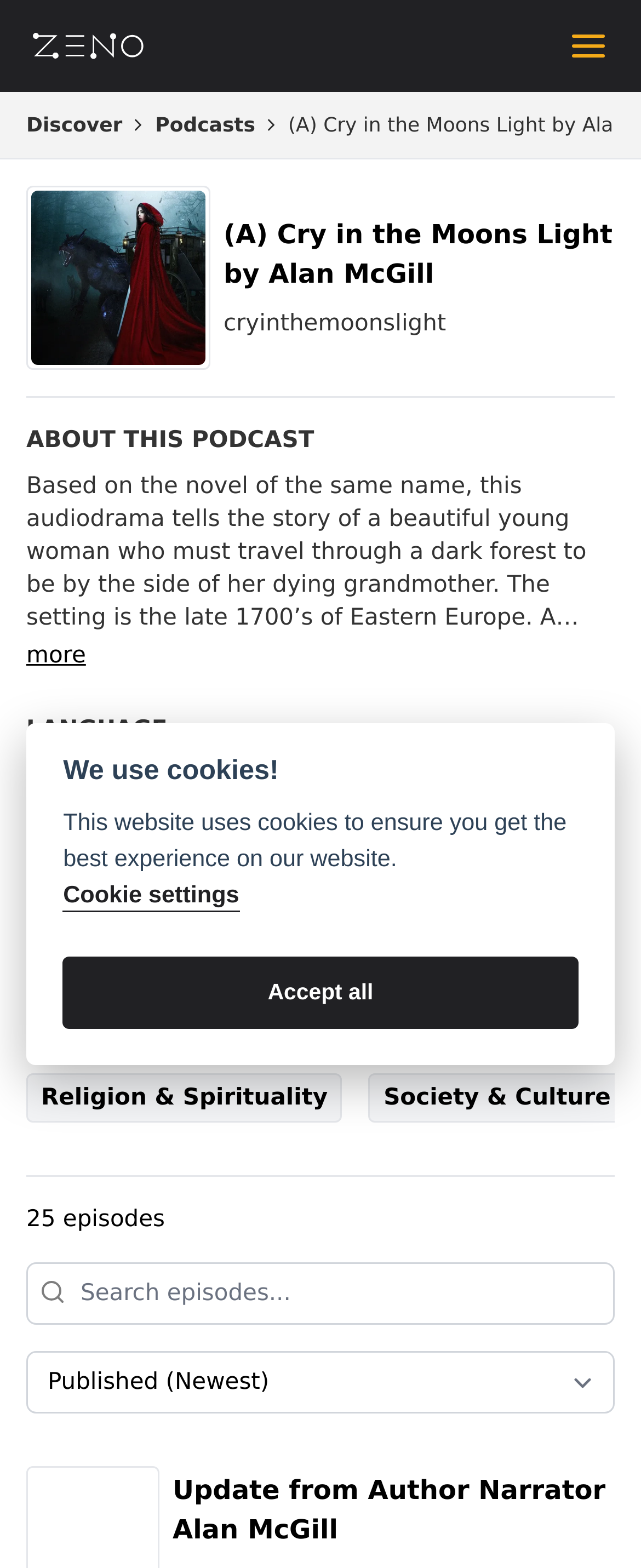Please determine the bounding box coordinates of the element's region to click in order to carry out the following instruction: "view news". The coordinates should be four float numbers between 0 and 1, i.e., [left, top, right, bottom].

None